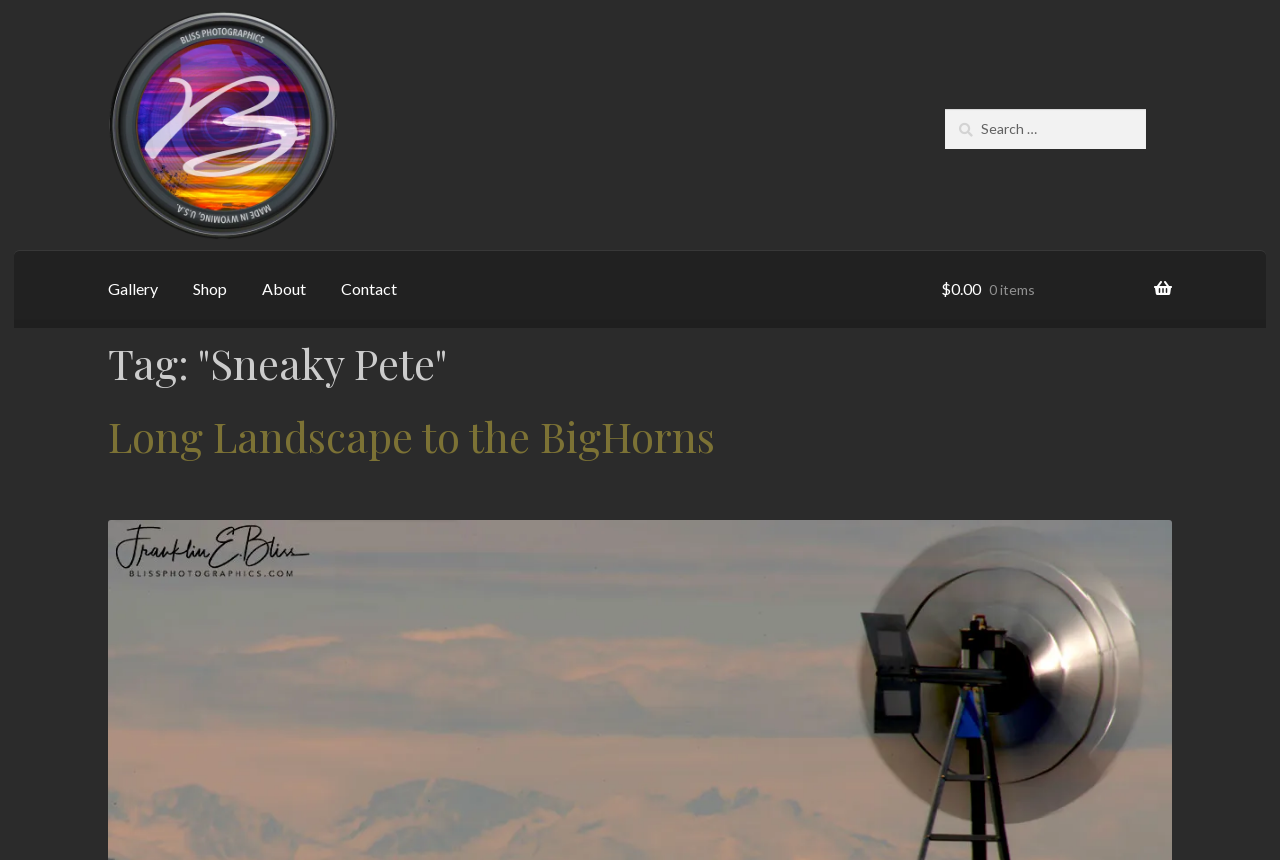From the given element description: "Long Landscape to the BigHorns", find the bounding box for the UI element. Provide the coordinates as four float numbers between 0 and 1, in the order [left, top, right, bottom].

[0.084, 0.475, 0.559, 0.54]